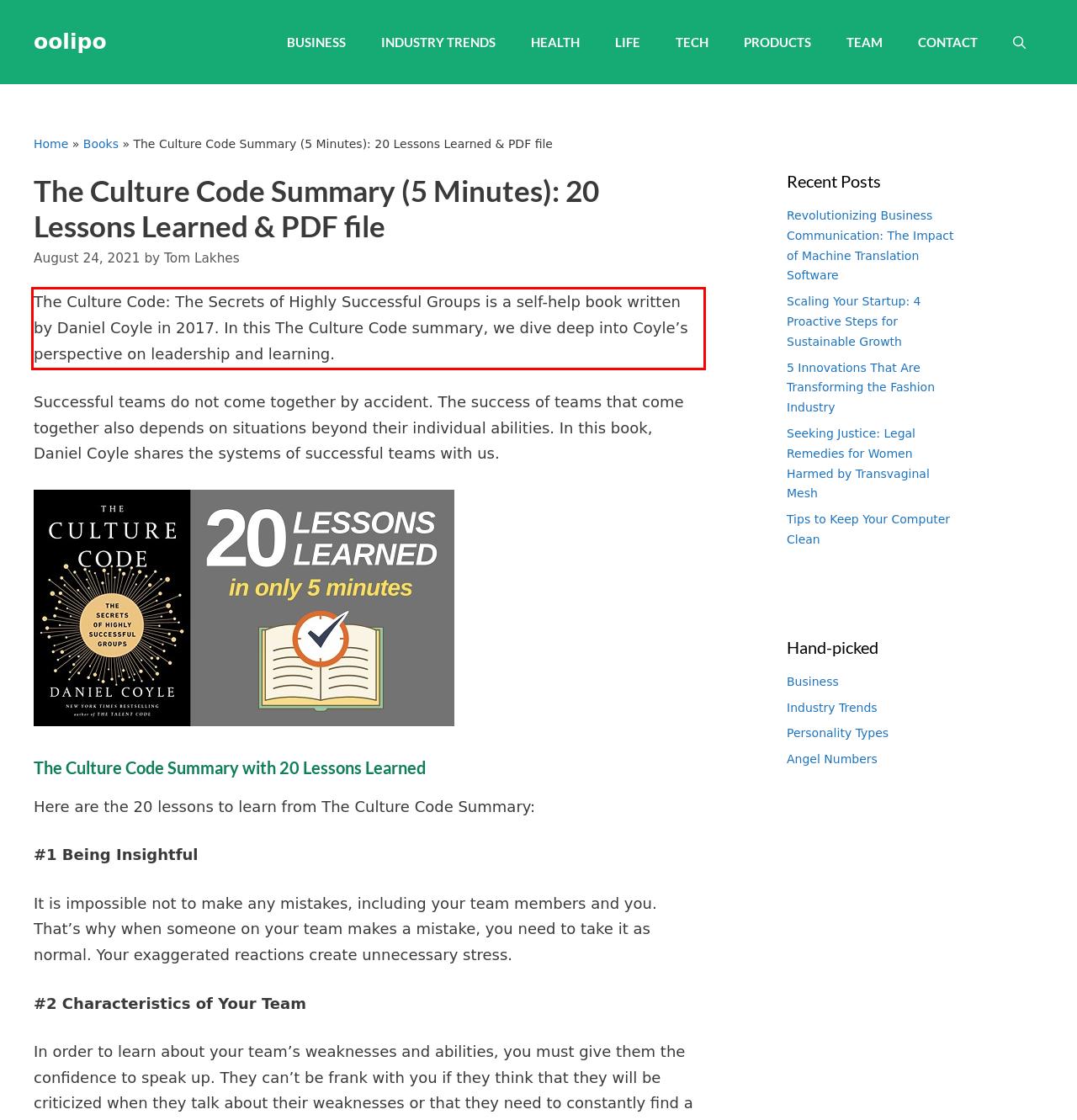Within the screenshot of the webpage, locate the red bounding box and use OCR to identify and provide the text content inside it.

The Culture Code: The Secrets of Highly Successful Groups is a self-help book written by Daniel Coyle in 2017. In this The Culture Code summary, we dive deep into Coyle’s perspective on leadership and learning.